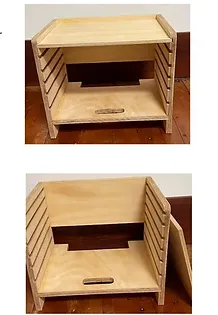What is the material of the piano footstool?
Refer to the image and provide a one-word or short phrase answer.

Wood